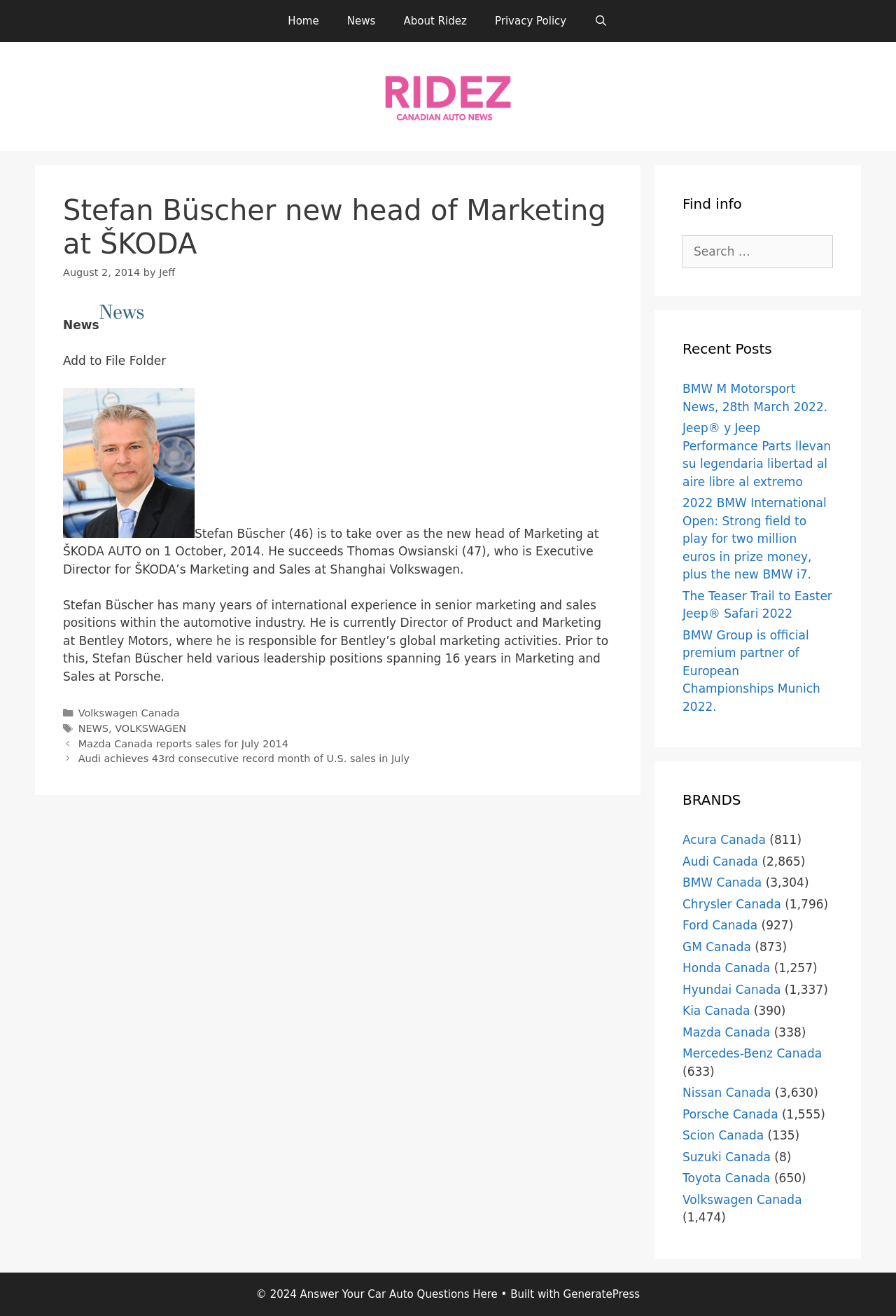Identify the bounding box coordinates for the element you need to click to achieve the following task: "Search for something". Provide the bounding box coordinates as four float numbers between 0 and 1, in the form [left, top, right, bottom].

[0.762, 0.179, 0.93, 0.204]